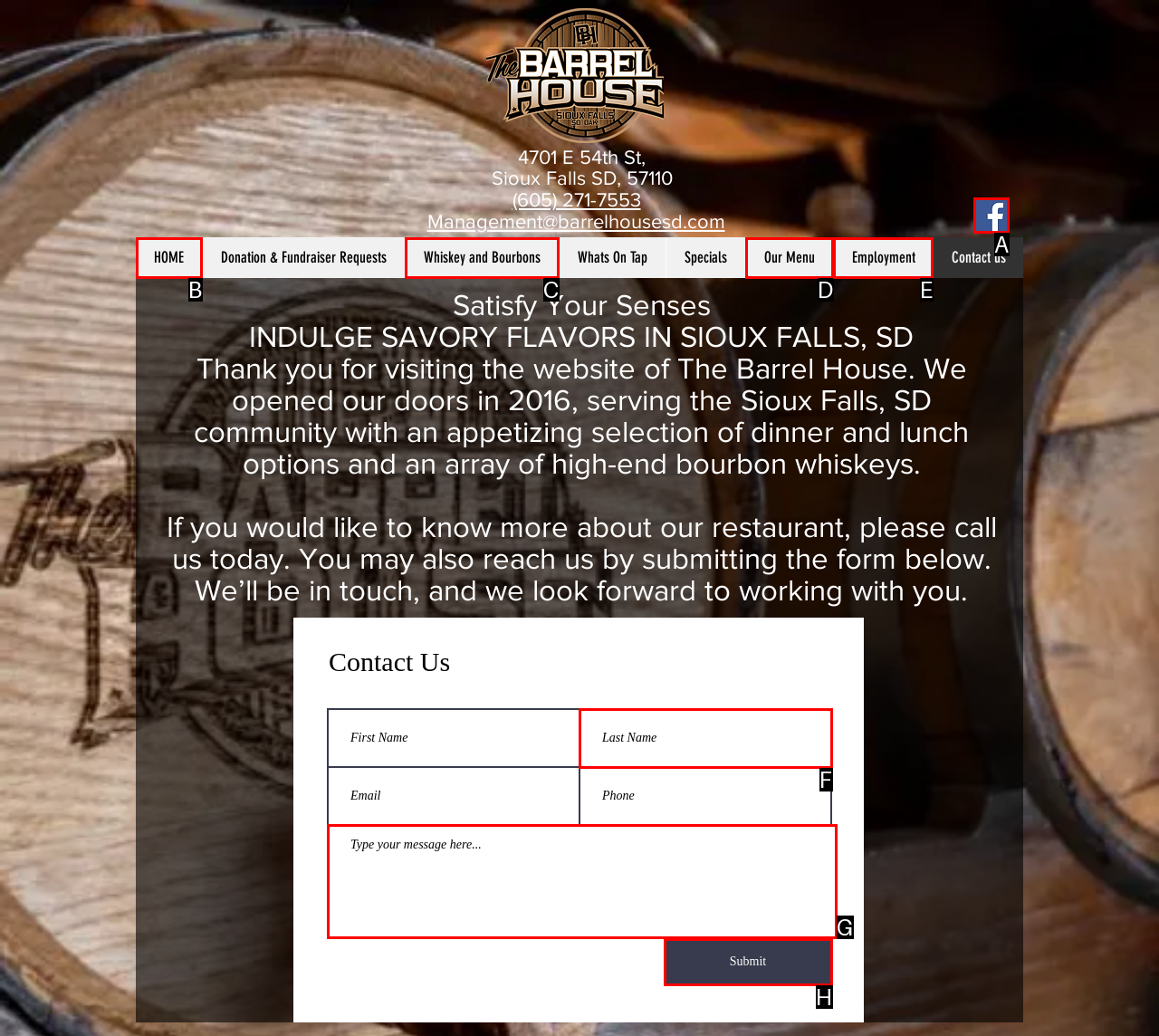Match the HTML element to the given description: aria-label="Last Name" name="last-name" placeholder="Last Name"
Indicate the option by its letter.

F